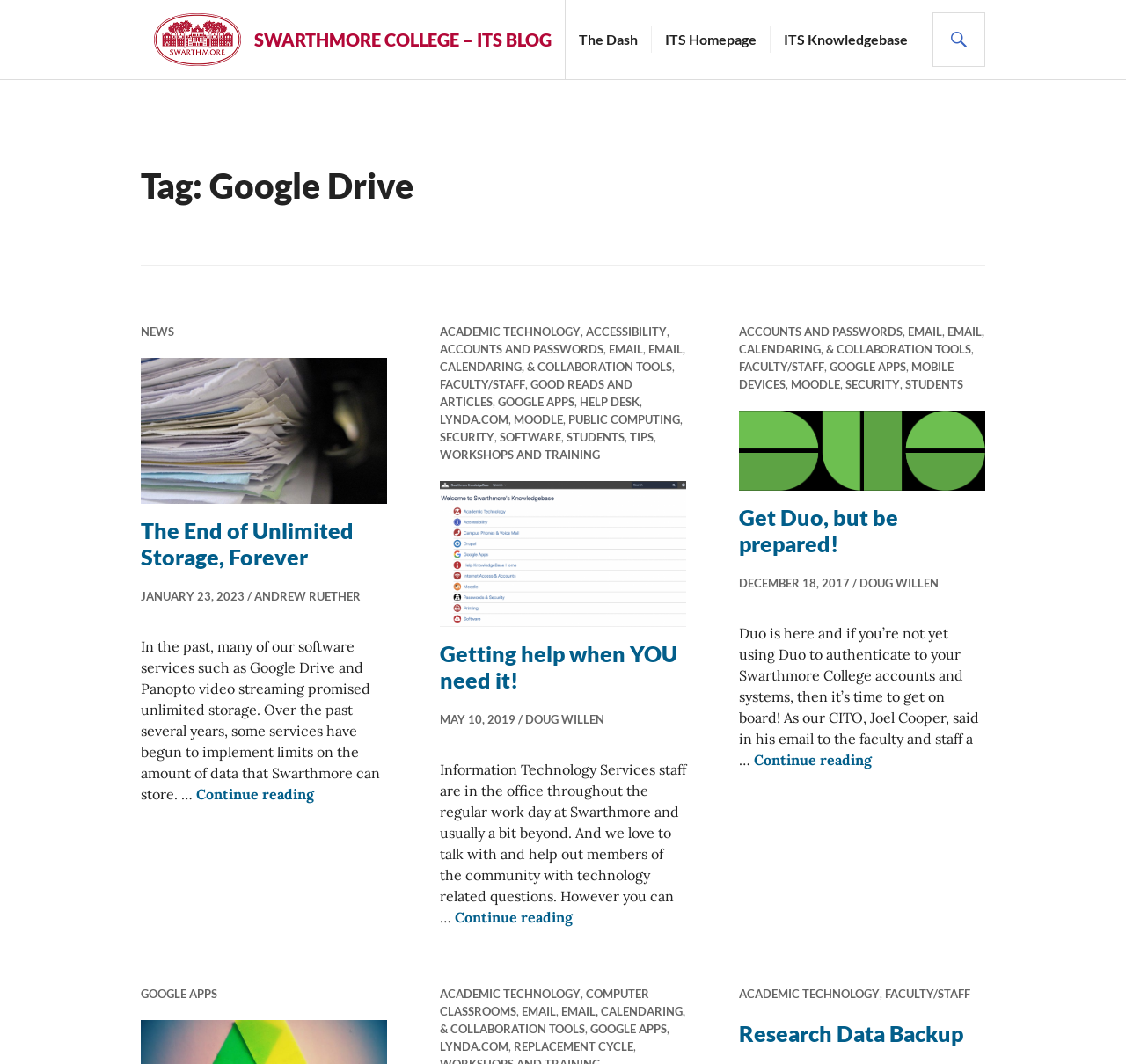What is the category of the second article?
Refer to the image and provide a detailed answer to the question.

I found the answer by looking at the second article section, which has a link that says 'ACADEMIC TECHNOLOGY'. This suggests that the category of the second article is related to academic technology.